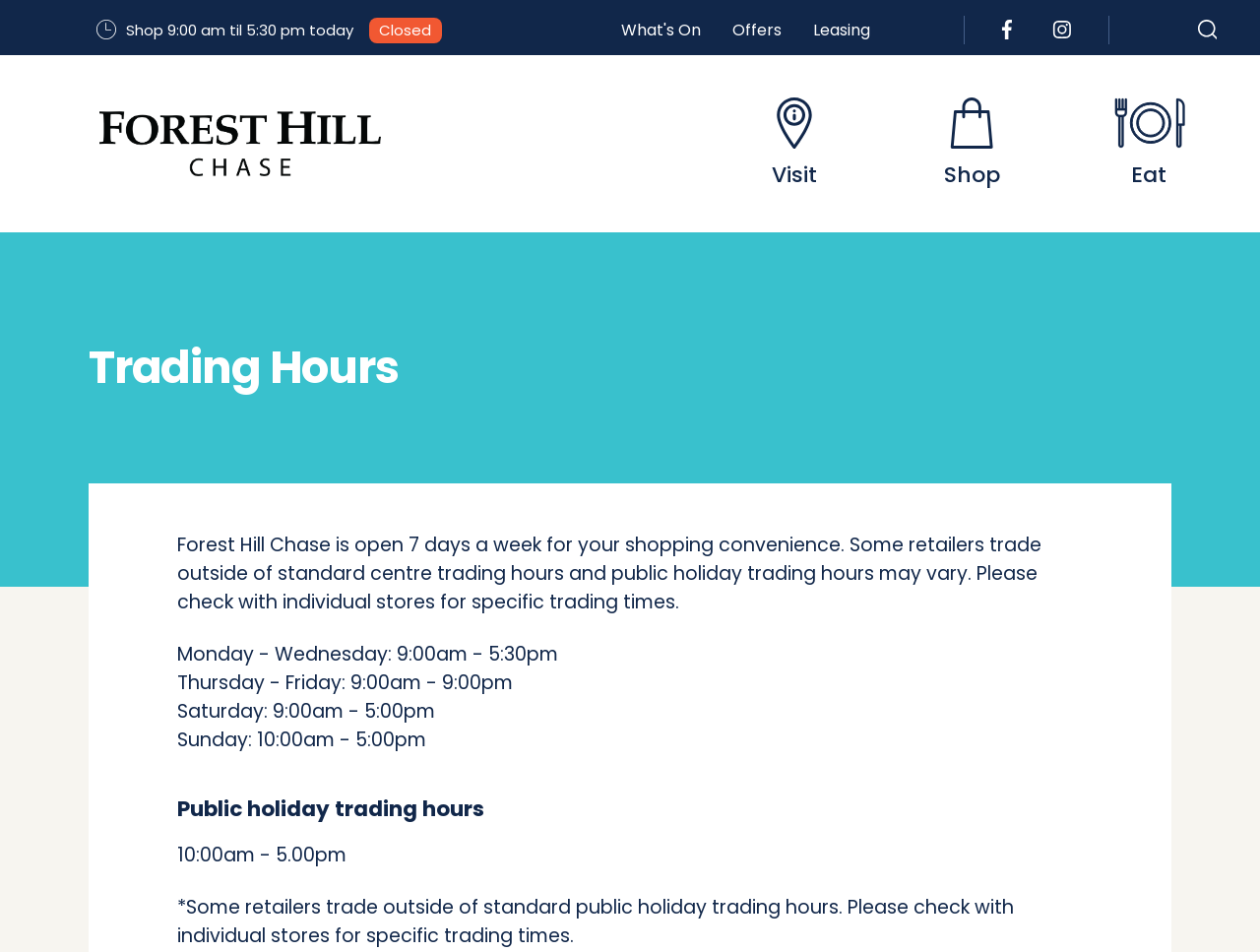Pinpoint the bounding box coordinates of the clickable area needed to execute the instruction: "View shop information". The coordinates should be specified as four float numbers between 0 and 1, i.e., [left, top, right, bottom].

[0.701, 0.058, 0.842, 0.244]